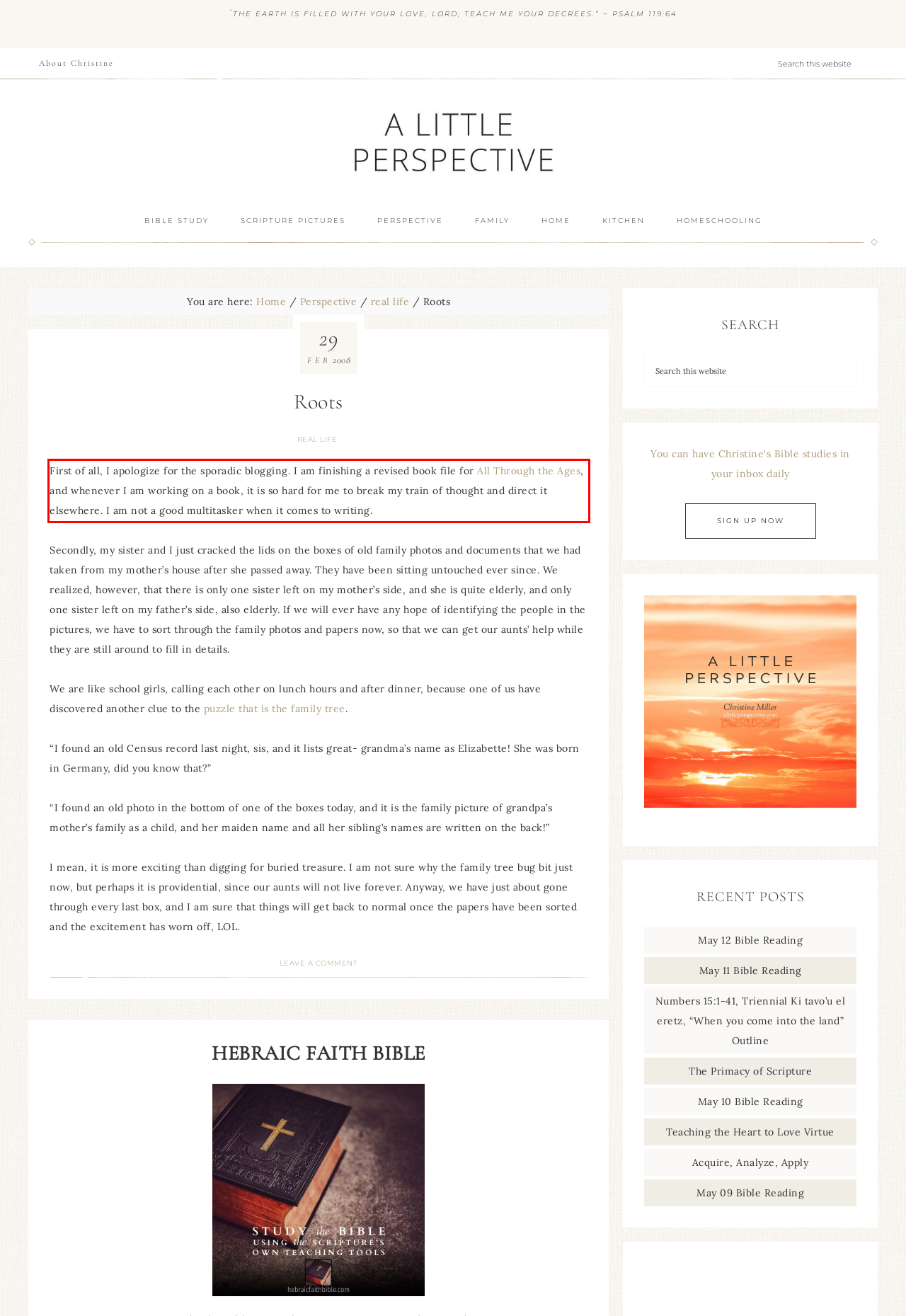You are provided with a screenshot of a webpage containing a red bounding box. Please extract the text enclosed by this red bounding box.

First of all, I apologize for the sporadic blogging. I am finishing a revised book file for All Through the Ages, and whenever I am working on a book, it is so hard for me to break my train of thought and direct it elsewhere. I am not a good multitasker when it comes to writing.